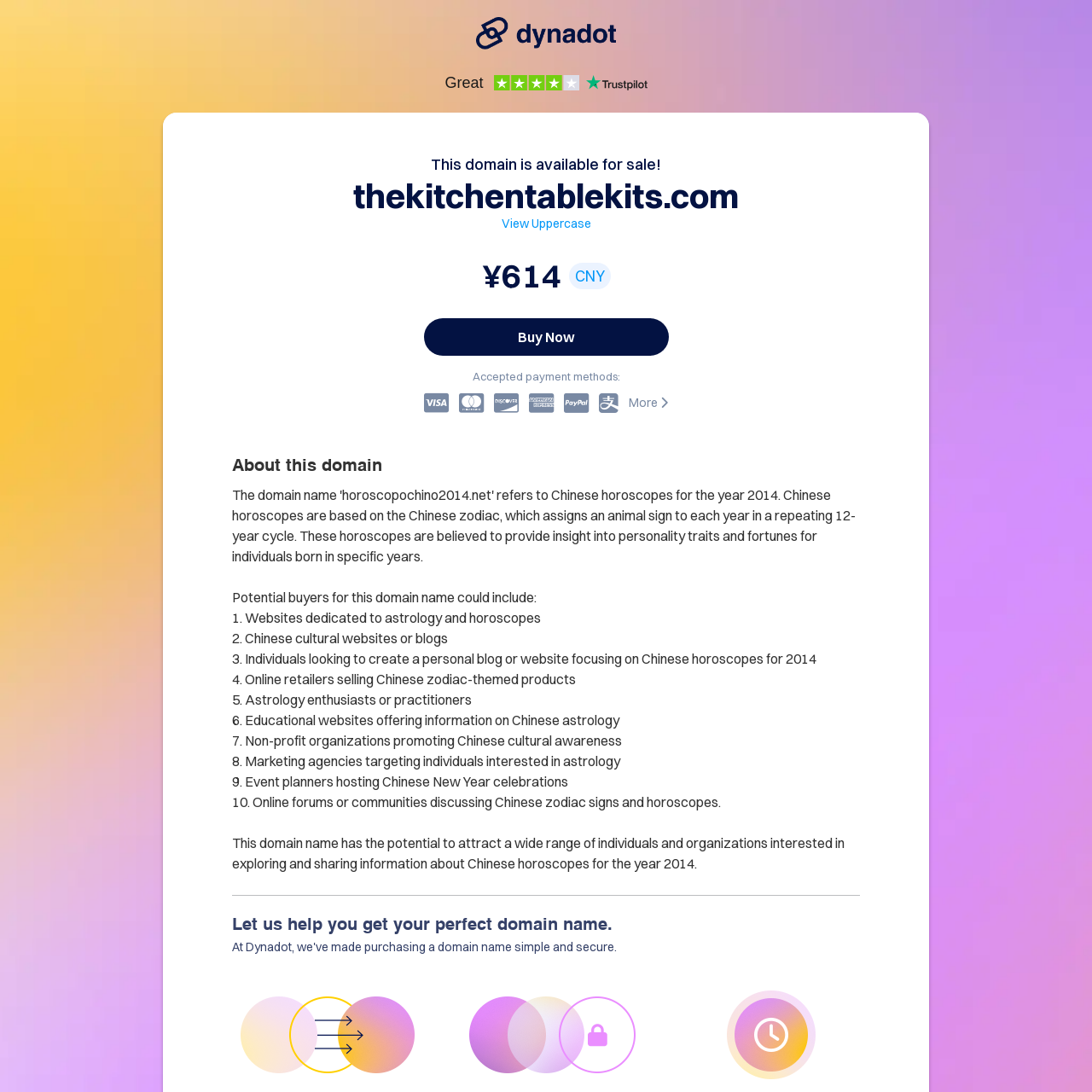Please identify and generate the text content of the webpage's main heading.

This domain is available for sale!
thekitchentablekits.com